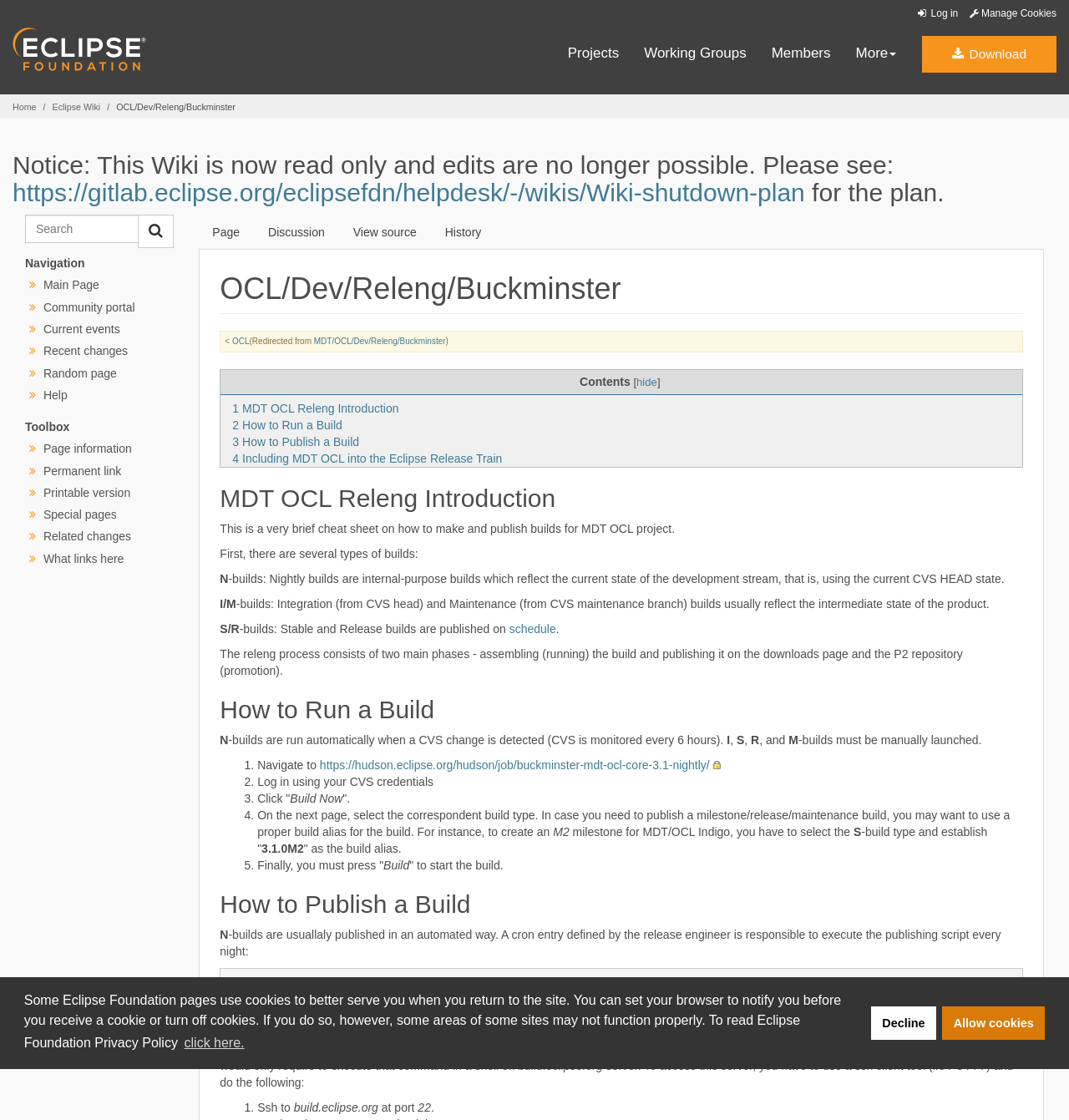What is the topic of the first section on this webpage?
Could you answer the question with a detailed and thorough explanation?

The first section on this webpage is an introduction to the MDT OCL releng process, which provides a brief overview of how to make and publish builds for the MDT OCL project.